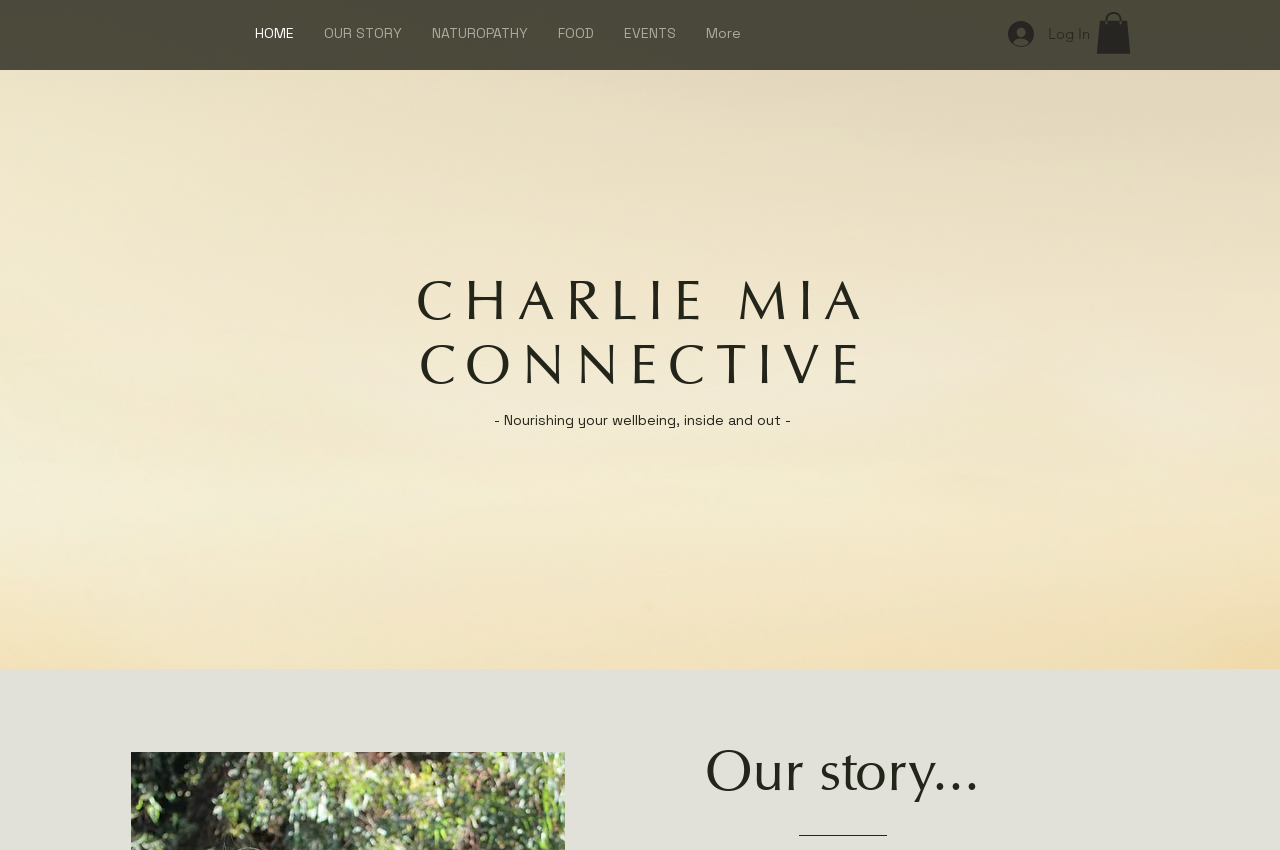Examine the screenshot and answer the question in as much detail as possible: What is the theme of the webpage?

By analyzing the content of the webpage, I inferred that the theme is related to wellbeing, as it mentions nourishing one's wellbeing and provides services like naturopathy and healthy food.